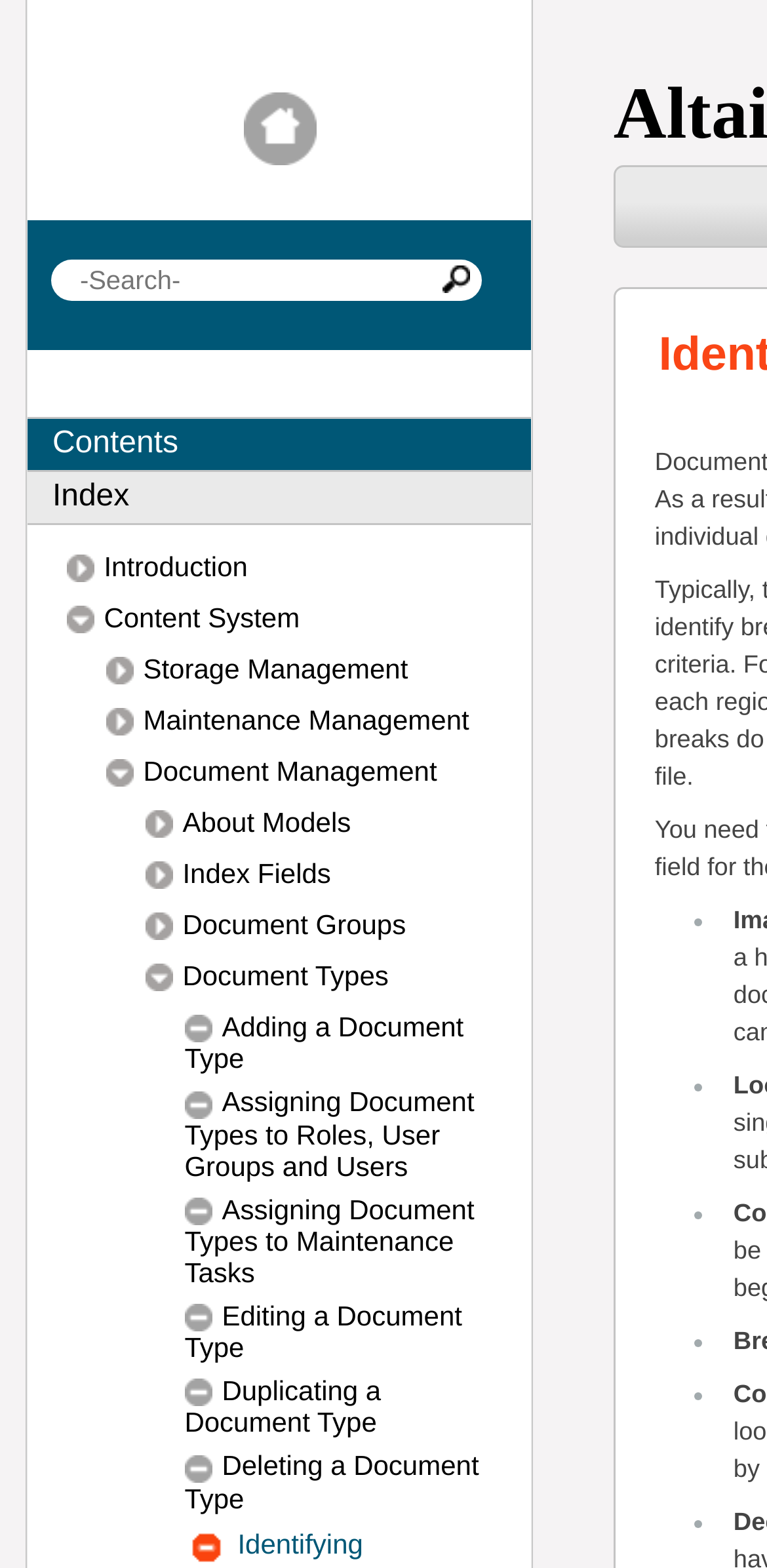Please find the bounding box coordinates of the clickable region needed to complete the following instruction: "Read about Adding a Document Type". The bounding box coordinates must consist of four float numbers between 0 and 1, i.e., [left, top, right, bottom].

[0.241, 0.645, 0.642, 0.685]